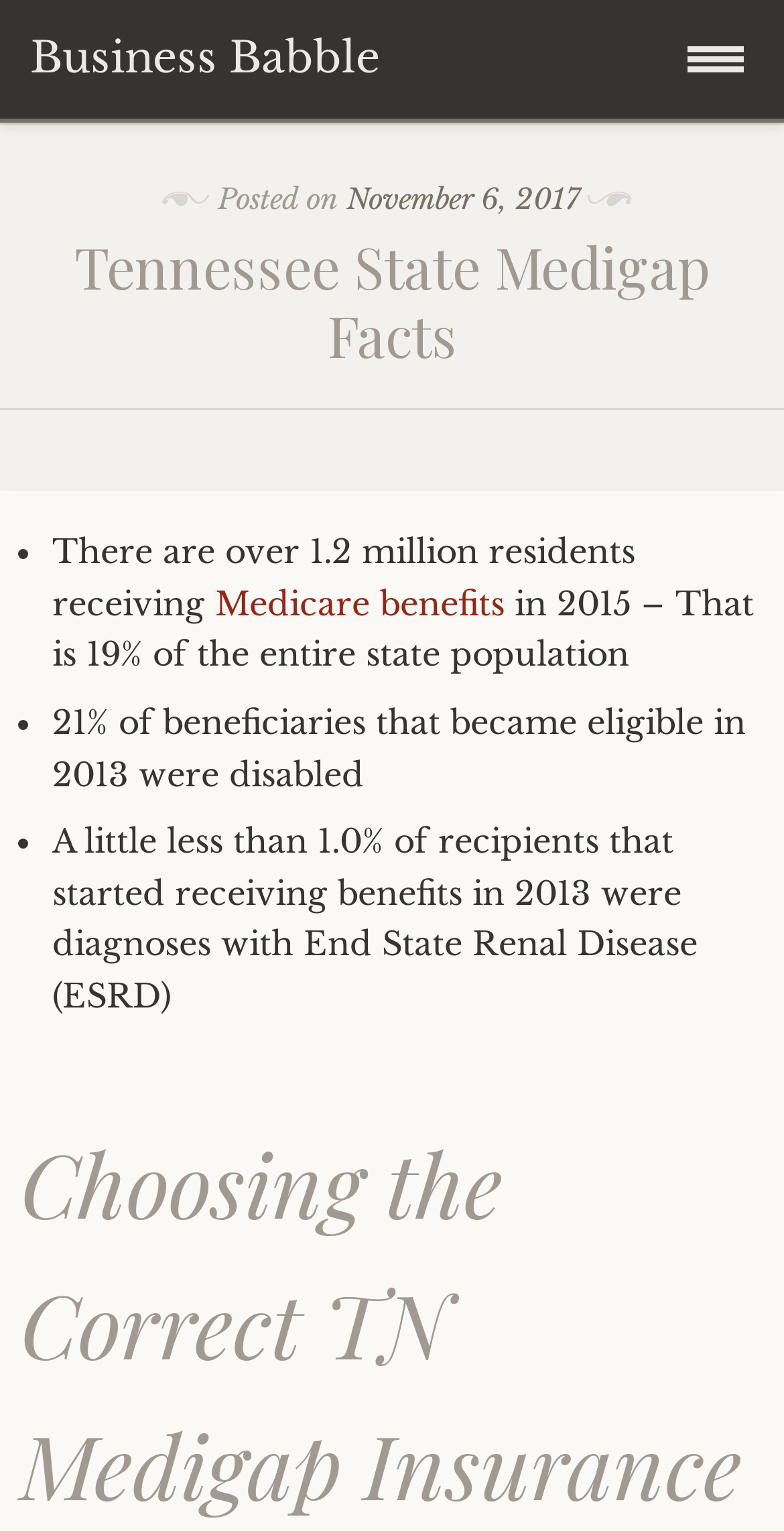Generate a thorough caption detailing the webpage content.

The webpage is about Tennessee State Medigap Facts, with a prominent heading at the top center of the page. Below the heading, there is a list of bullet points, each containing a fact about Medicare benefits in Tennessee. The first bullet point states that there are over 1.2 million residents receiving Medicare benefits in 2015, which is 19% of the entire state population. The second bullet point reveals that 21% of beneficiaries who became eligible in 2013 were disabled. The third bullet point mentions that a little less than 1.0% of recipients who started receiving benefits in 2013 were diagnosed with End State Renal Disease (ESRD).

On the top right corner of the page, there is a button. Below the heading, but above the list of bullet points, there is a line of text indicating that the content was posted on November 6, 2017.